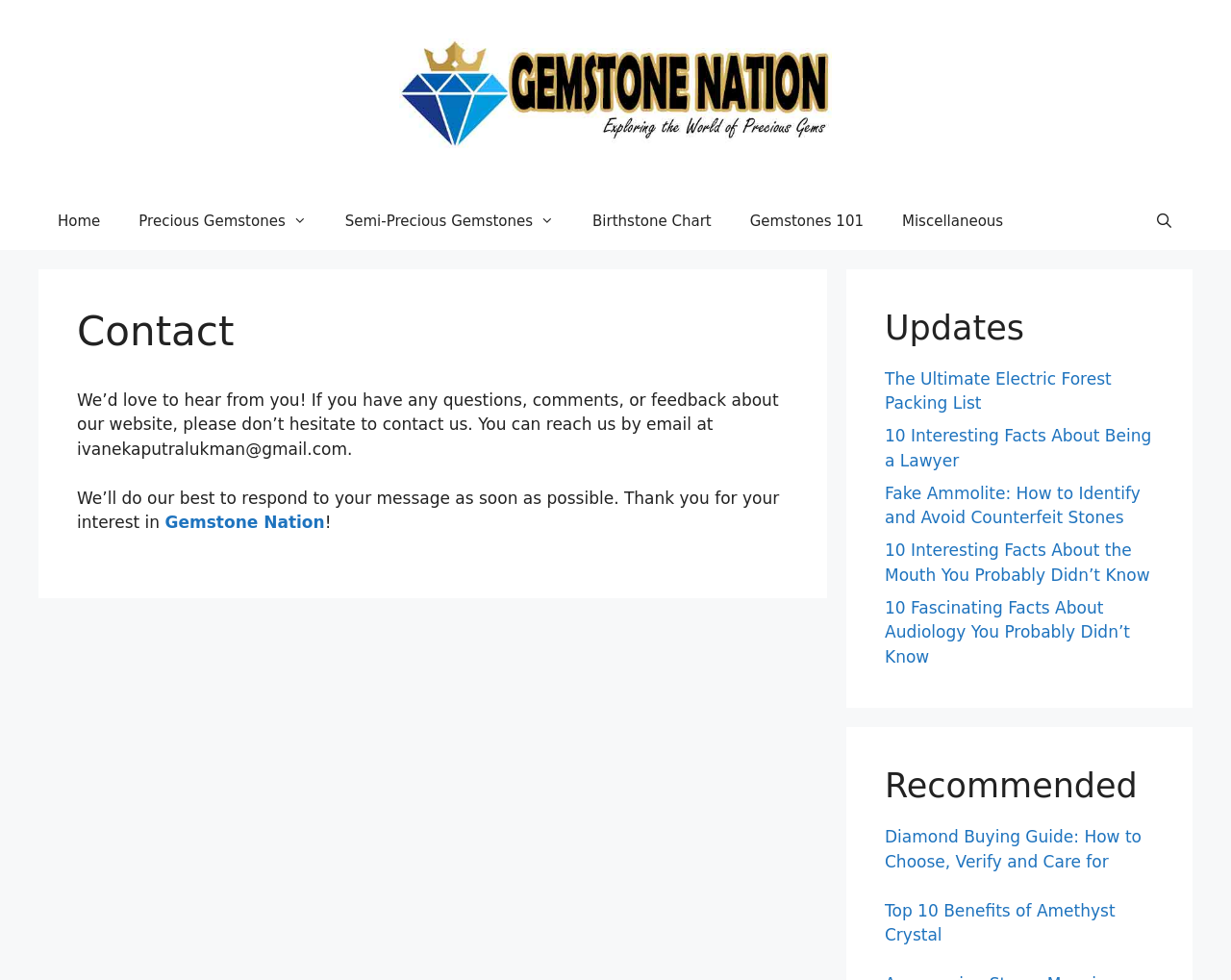Respond to the question below with a single word or phrase: What is the name of the website?

Gemstone Nation